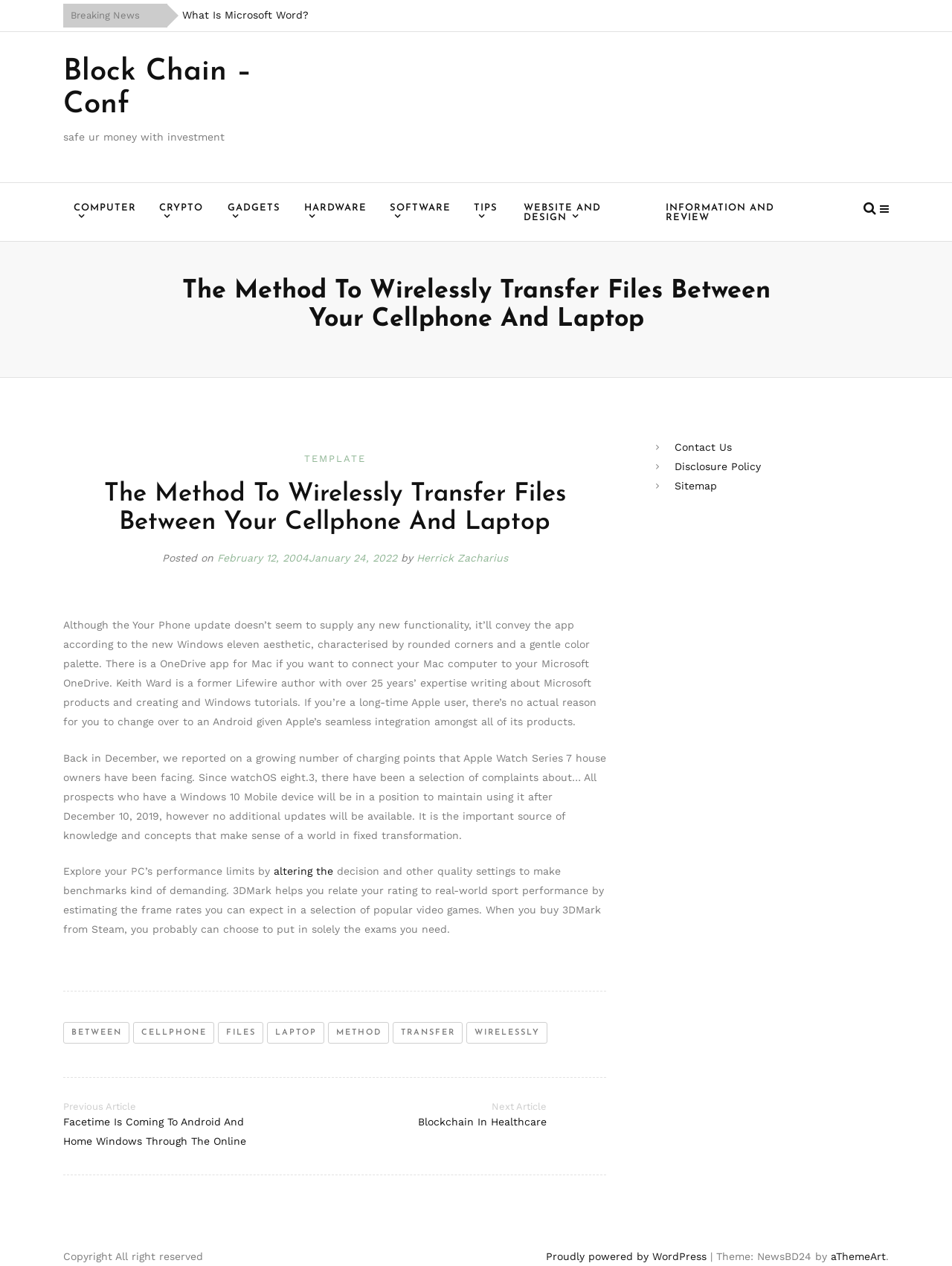Identify the bounding box coordinates of the part that should be clicked to carry out this instruction: "Contact us through the link".

[0.709, 0.349, 0.769, 0.358]